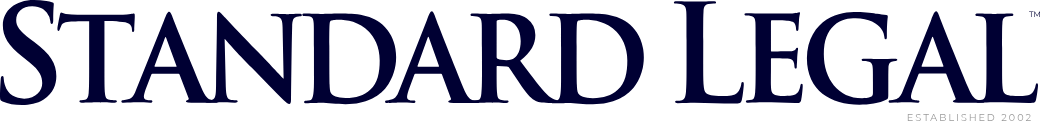What year was Standard Legal established?
Please respond to the question thoroughly and include all relevant details.

The words 'ESTABLISHED 2002' are written below the logo, indicating the company's long-standing presence in the legal forms software market, which further enhances its credibility.